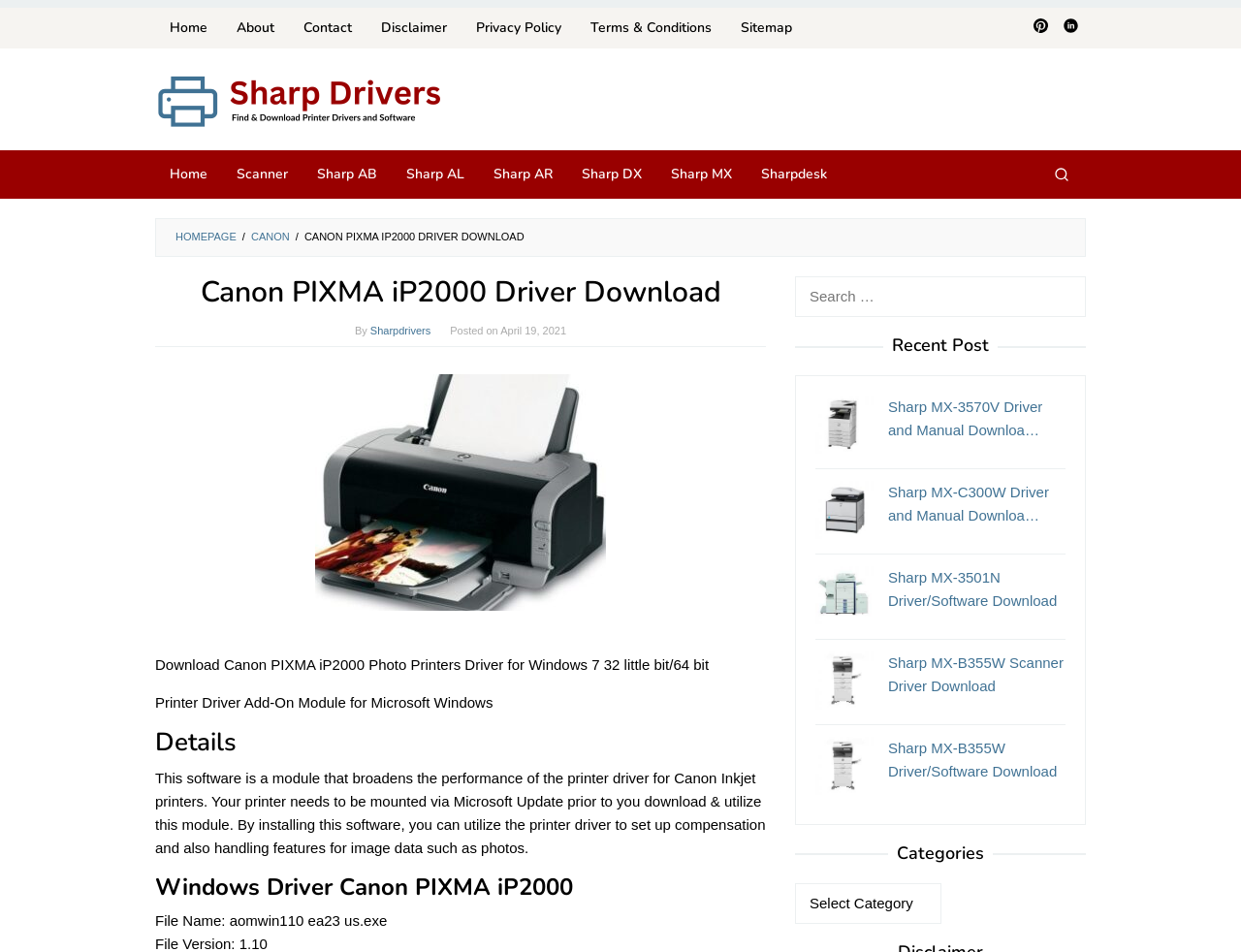Find the bounding box coordinates of the clickable region needed to perform the following instruction: "Click on the 'Home' link". The coordinates should be provided as four float numbers between 0 and 1, i.e., [left, top, right, bottom].

[0.125, 0.158, 0.179, 0.209]